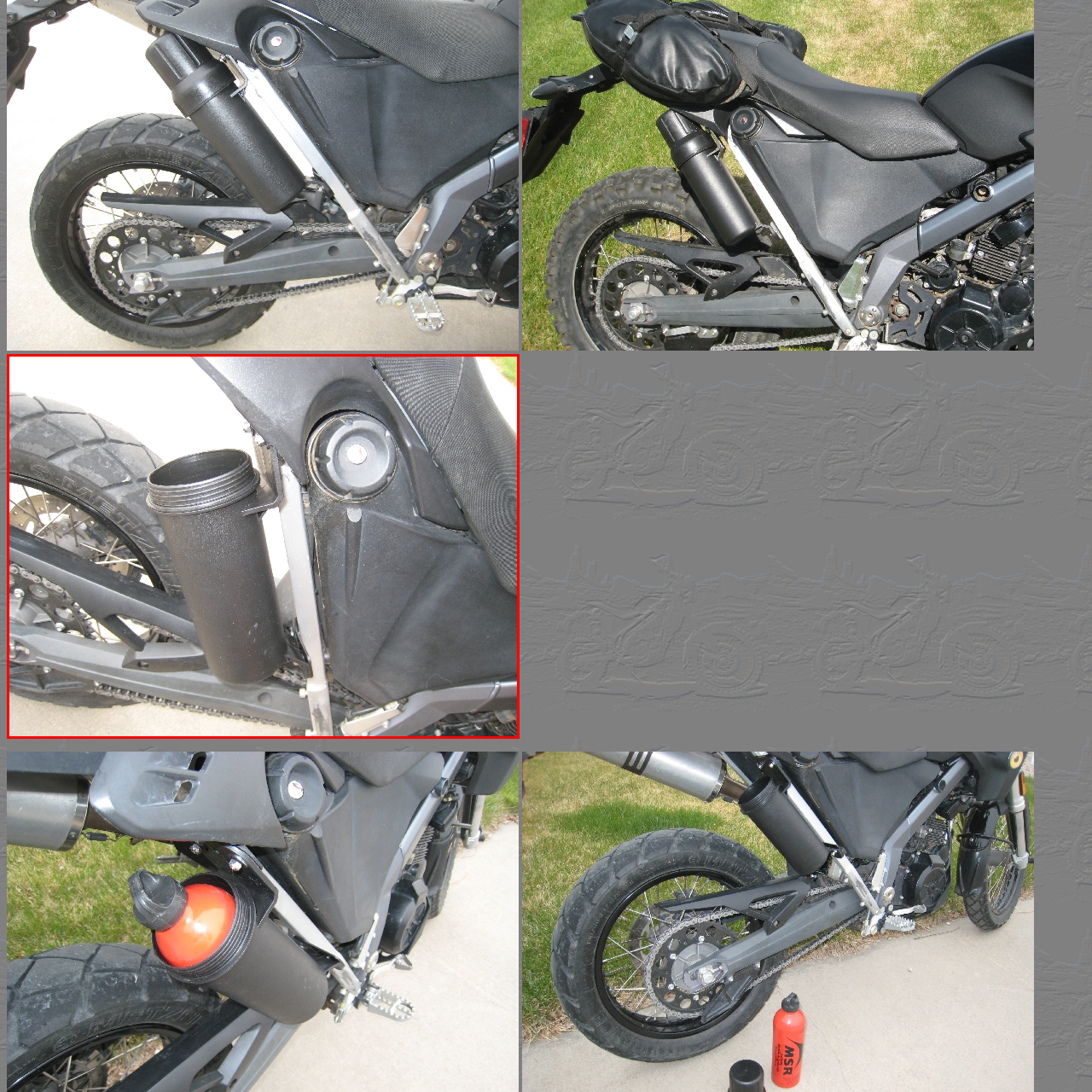Study the area of the image outlined in red and respond to the following question with as much detail as possible: What type of terrain is the motorcycle suited for?

The caption highlights the motorcycle's 'off-road capabilities' and mentions a 'blurred, grassy area' in the background, suggesting that the motorcycle is suited for off-road terrain.